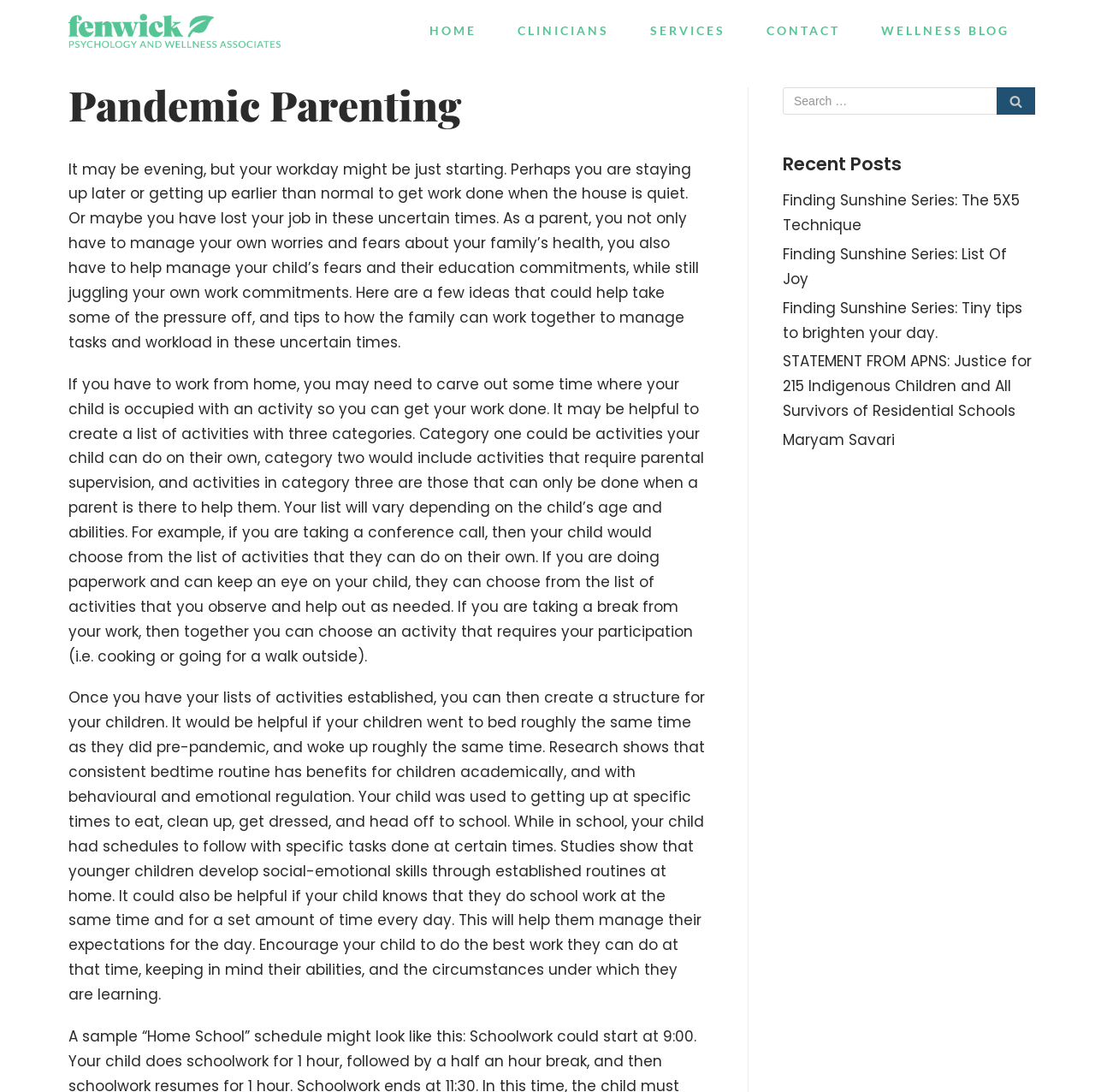What is the purpose of creating a list of activities for children?
Please provide a single word or phrase answer based on the image.

To help parents manage work and childcare